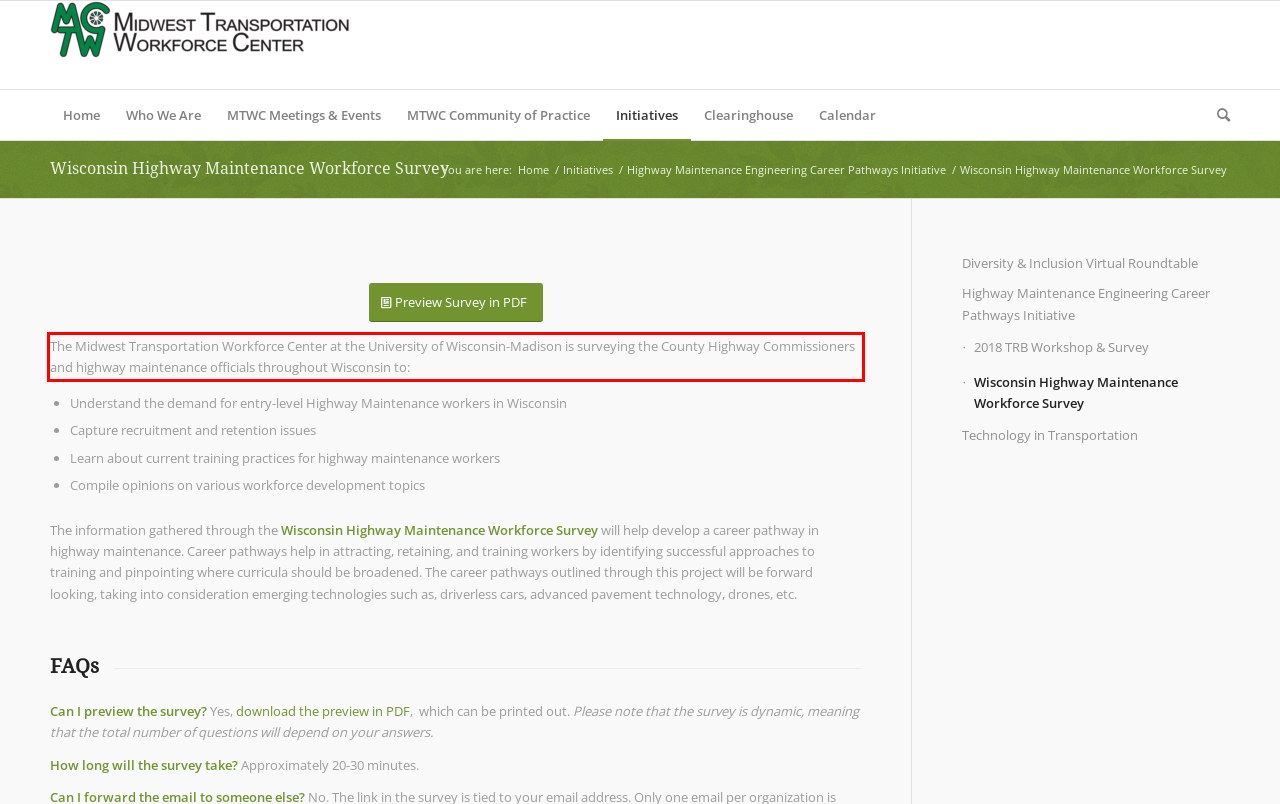Given a screenshot of a webpage with a red bounding box, please identify and retrieve the text inside the red rectangle.

The Midwest Transportation Workforce Center at the University of Wisconsin-Madison is surveying the County Highway Commissioners and highway maintenance officials throughout Wisconsin to: